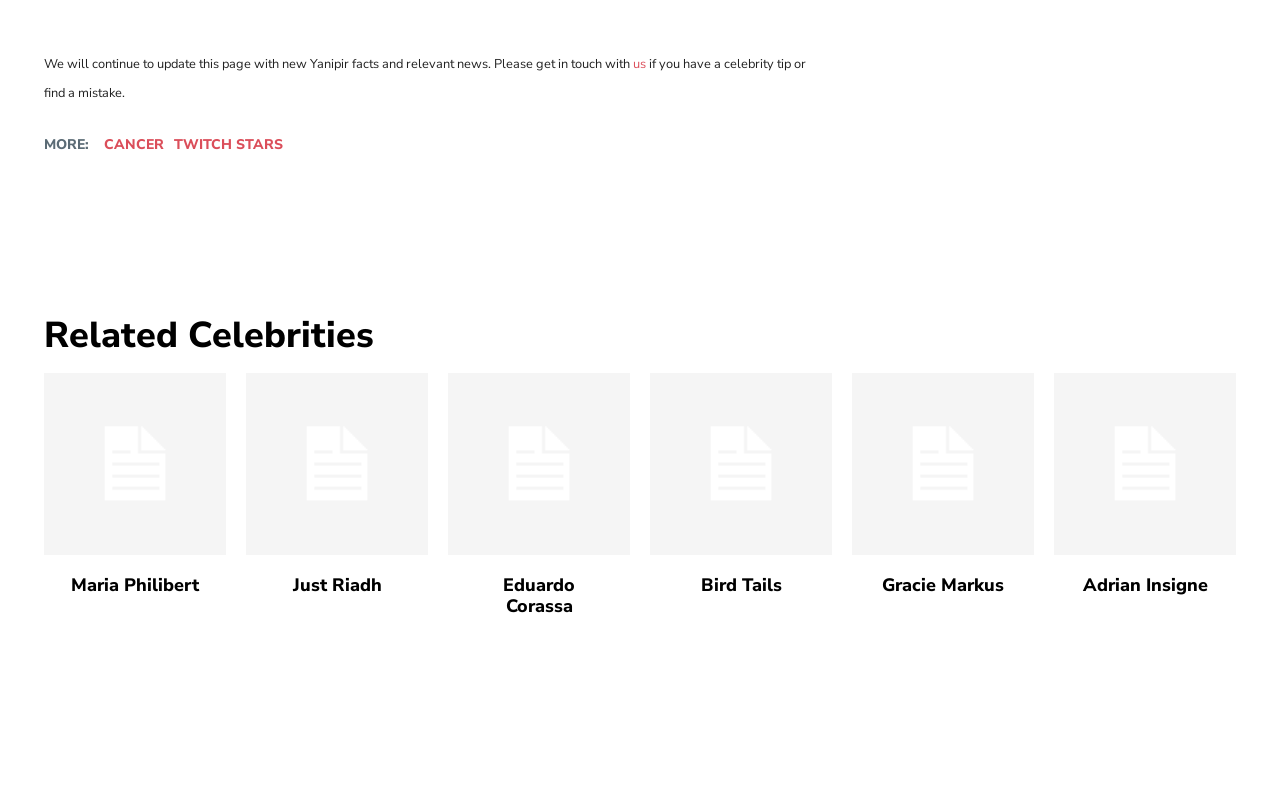Please provide a detailed answer to the question below based on the screenshot: 
What is the category of celebrities listed?

The webpage has a section titled 'Related Celebrities' that lists several celebrities, including Maria Philibert, Just Riadh, Eduardo Corassa, and others, which suggests that these celebrities are related to each other or to a particular topic.